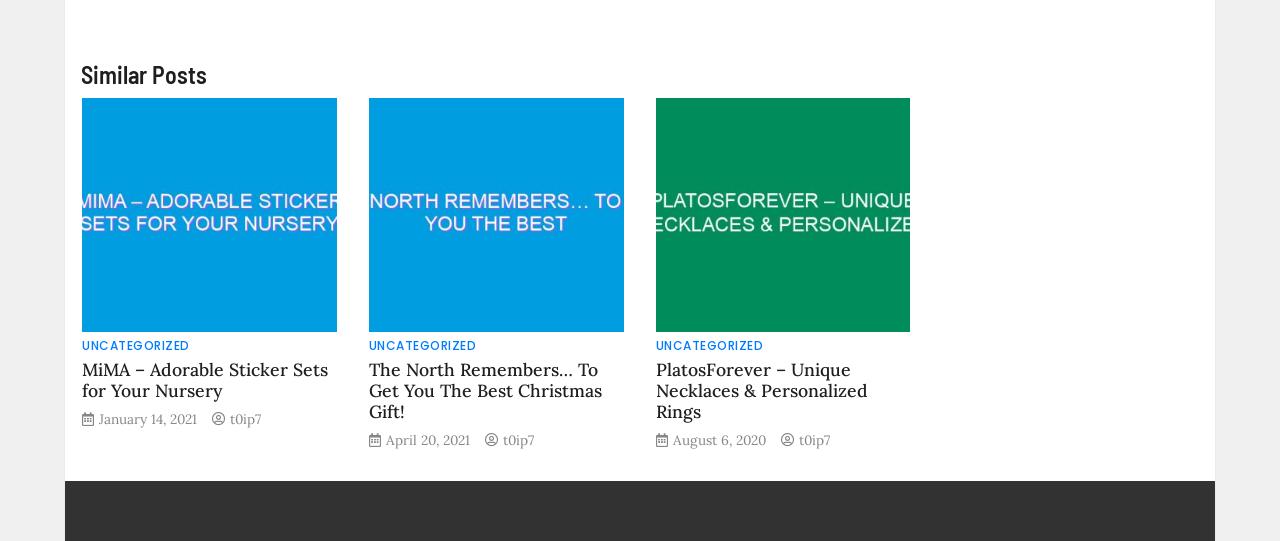Give a concise answer using only one word or phrase for this question:
How many links are in each article?

3